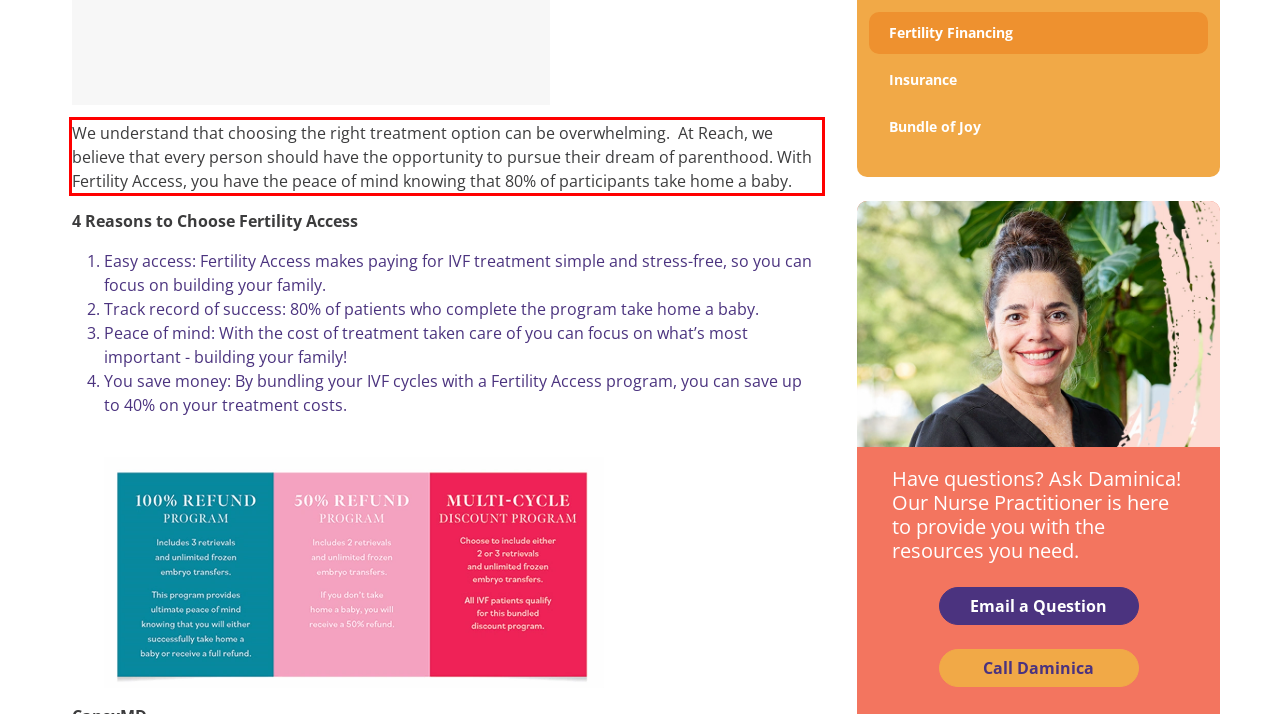You have a screenshot of a webpage with a UI element highlighted by a red bounding box. Use OCR to obtain the text within this highlighted area.

We understand that choosing the right treatment option can be overwhelming. At Reach, we believe that every person should have the opportunity to pursue their dream of parenthood. With Fertility Access, you have the peace of mind knowing that 80% of participants take home a baby.